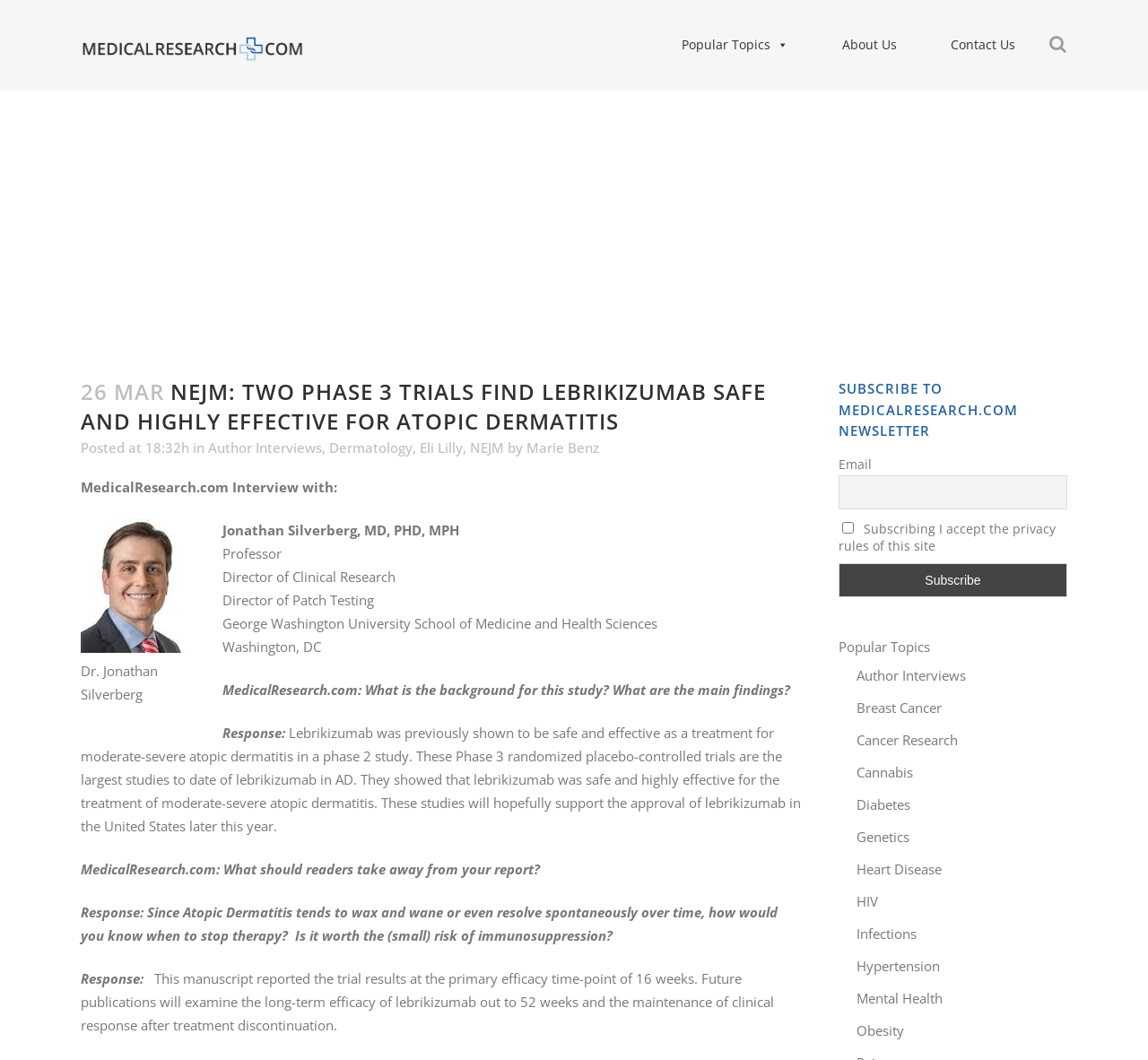What is the type of research discussed in the interview? Examine the screenshot and reply using just one word or a brief phrase.

Clinical Research